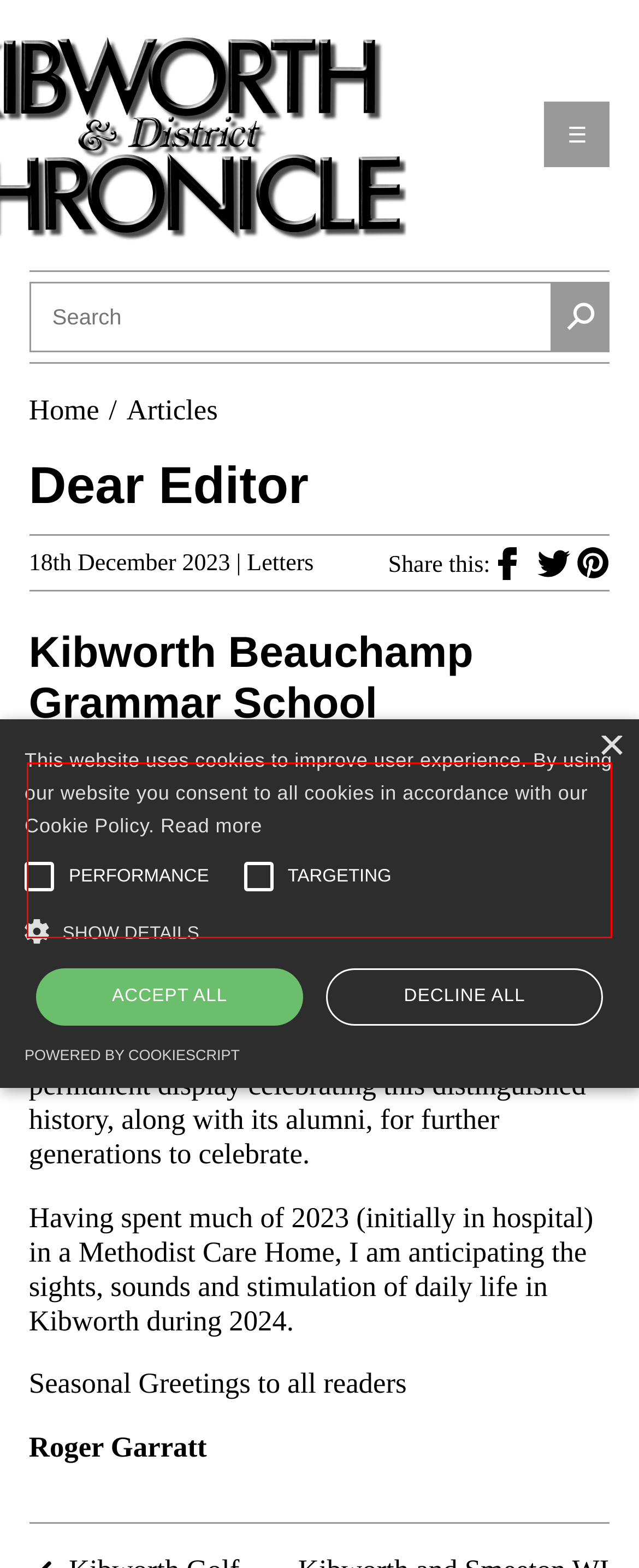Given a screenshot of a webpage, locate the red bounding box and extract the text it encloses.

Memories of Kibworth Beauchamp Grammar School (from Barbara Johnson and David Holder) in recent Chronicles are further examples of KBGS’s rich history spanning almost seven centuries.